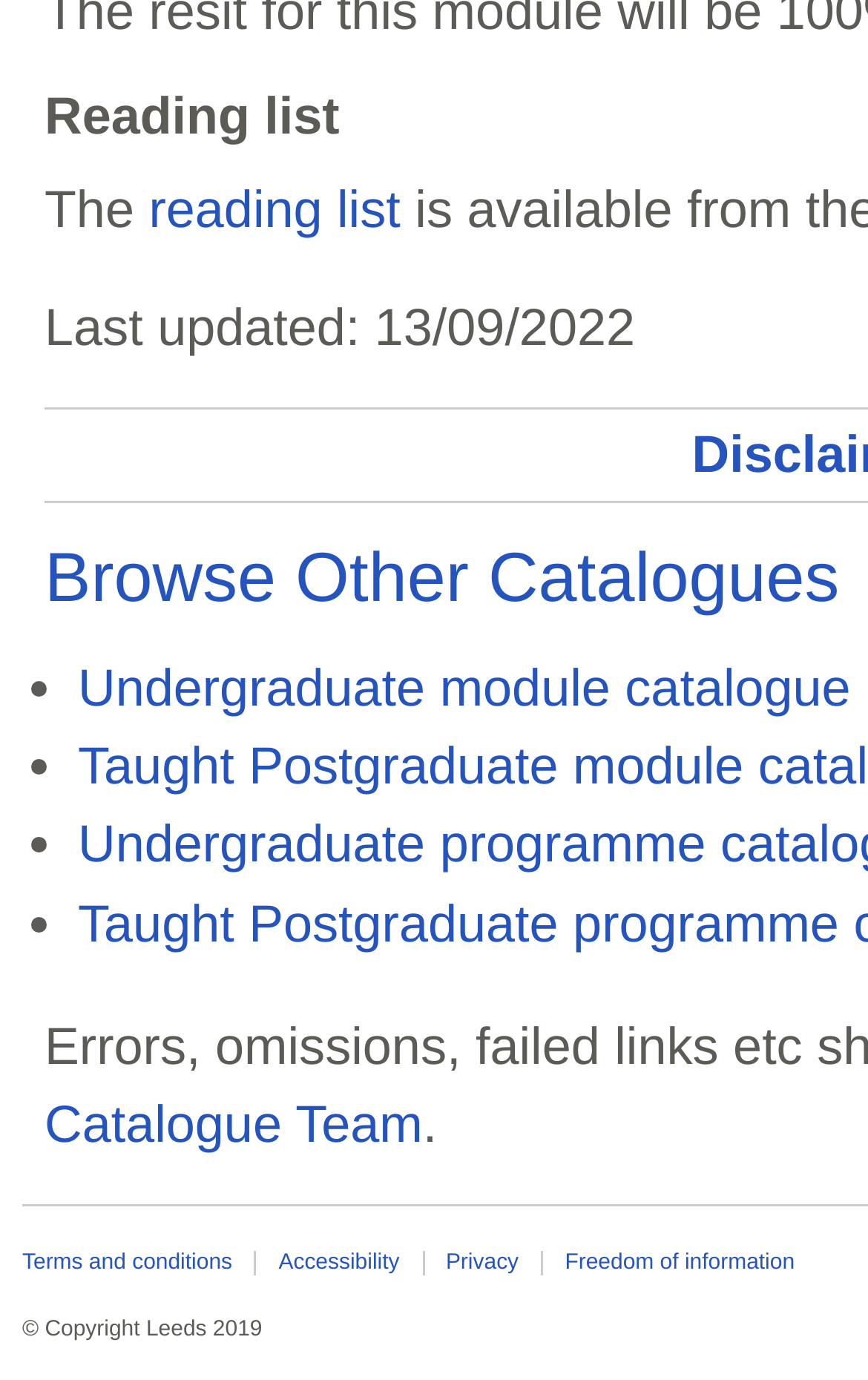Provide the bounding box coordinates of the HTML element this sentence describes: "reading list".

[0.171, 0.13, 0.461, 0.172]